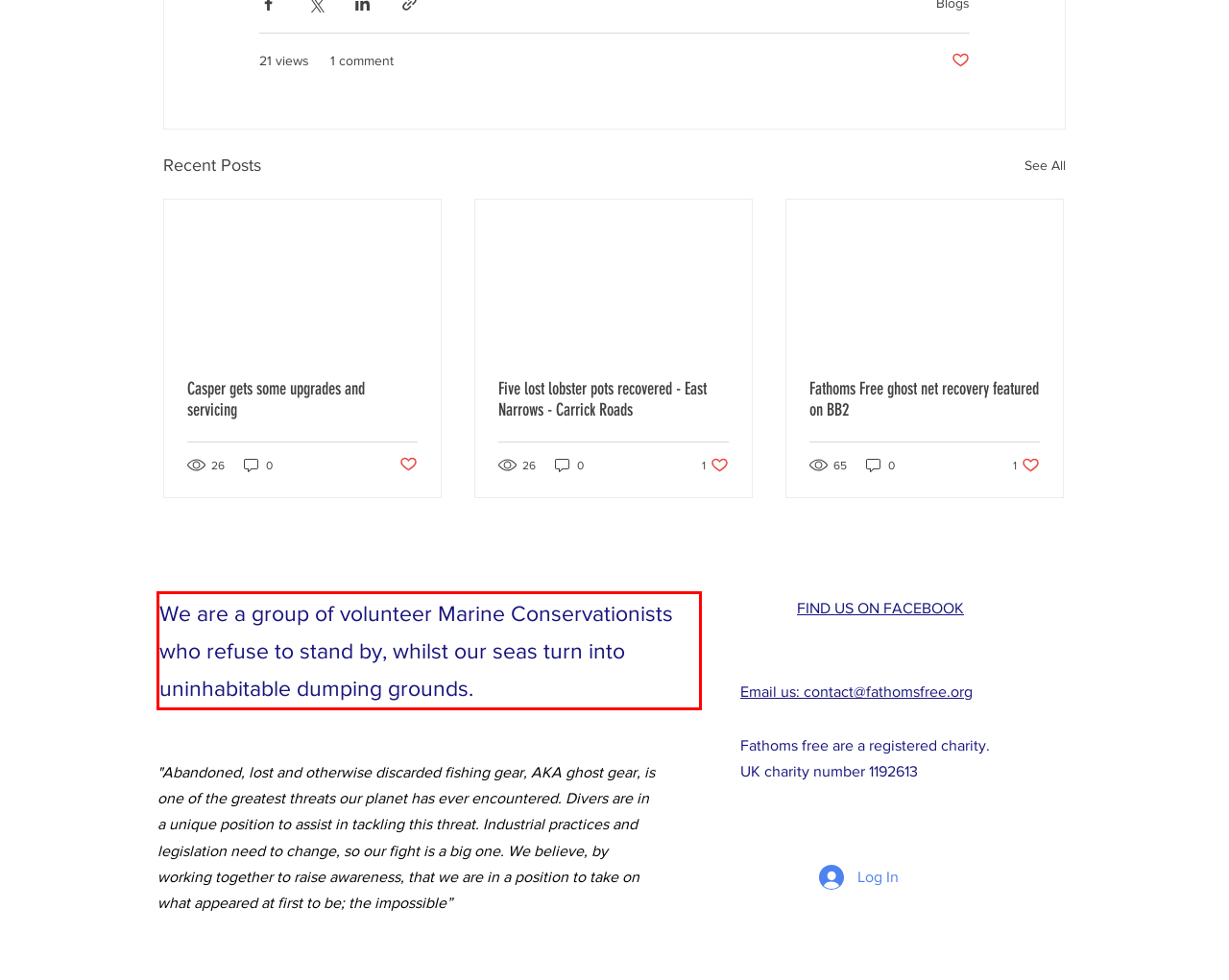You have a screenshot of a webpage with a UI element highlighted by a red bounding box. Use OCR to obtain the text within this highlighted area.

We are a group of volunteer Marine Conservationists who refuse to stand by, whilst our seas turn into uninhabitable dumping grounds​.